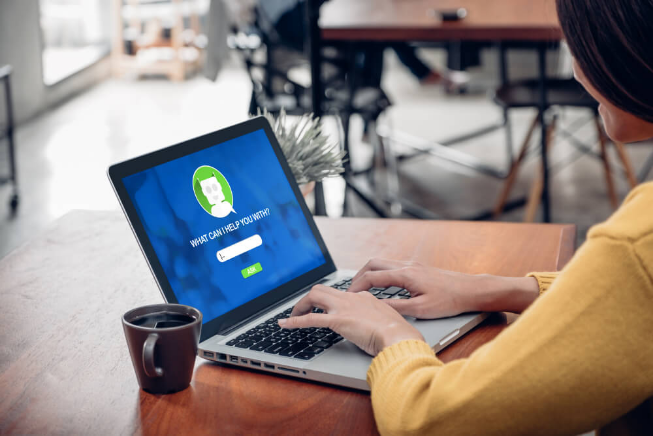Give a detailed account of what is happening in the image.

In a modern workspace, a person sits at a wooden table, focused on their laptop, which displays a user-friendly interface inviting visitors with the prompt "WHAT CAN I HELP YOU WITH?" The design features a friendly green icon representing a support agent, suggesting assistance is readily available. The individual, dressed in a cozy yellow sweater, appears engaged as they type on the laptop, indicating an active search for information or help. Beside them, a steaming cup of coffee adds a touch of warmth to the scene, which is completed by the backdrop of a stylish, open-plan office filled with light and contemporary furnishings. This image encapsulates the integration of technology and customer support in a comfortable, inviting environment.